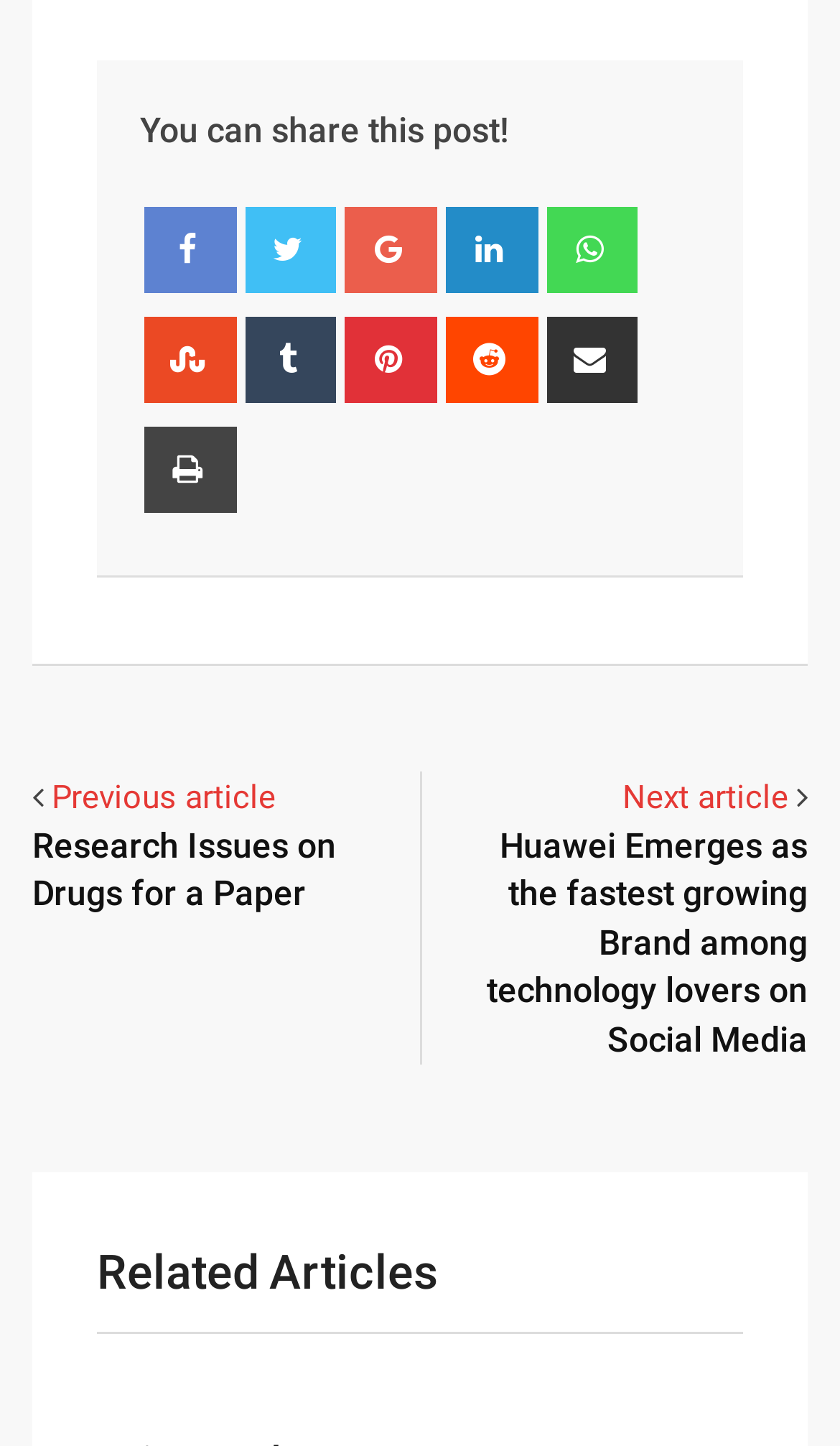Please identify the bounding box coordinates of the element I need to click to follow this instruction: "Read the article 'Research Issues on Drugs for a Paper'".

[0.038, 0.571, 0.4, 0.633]